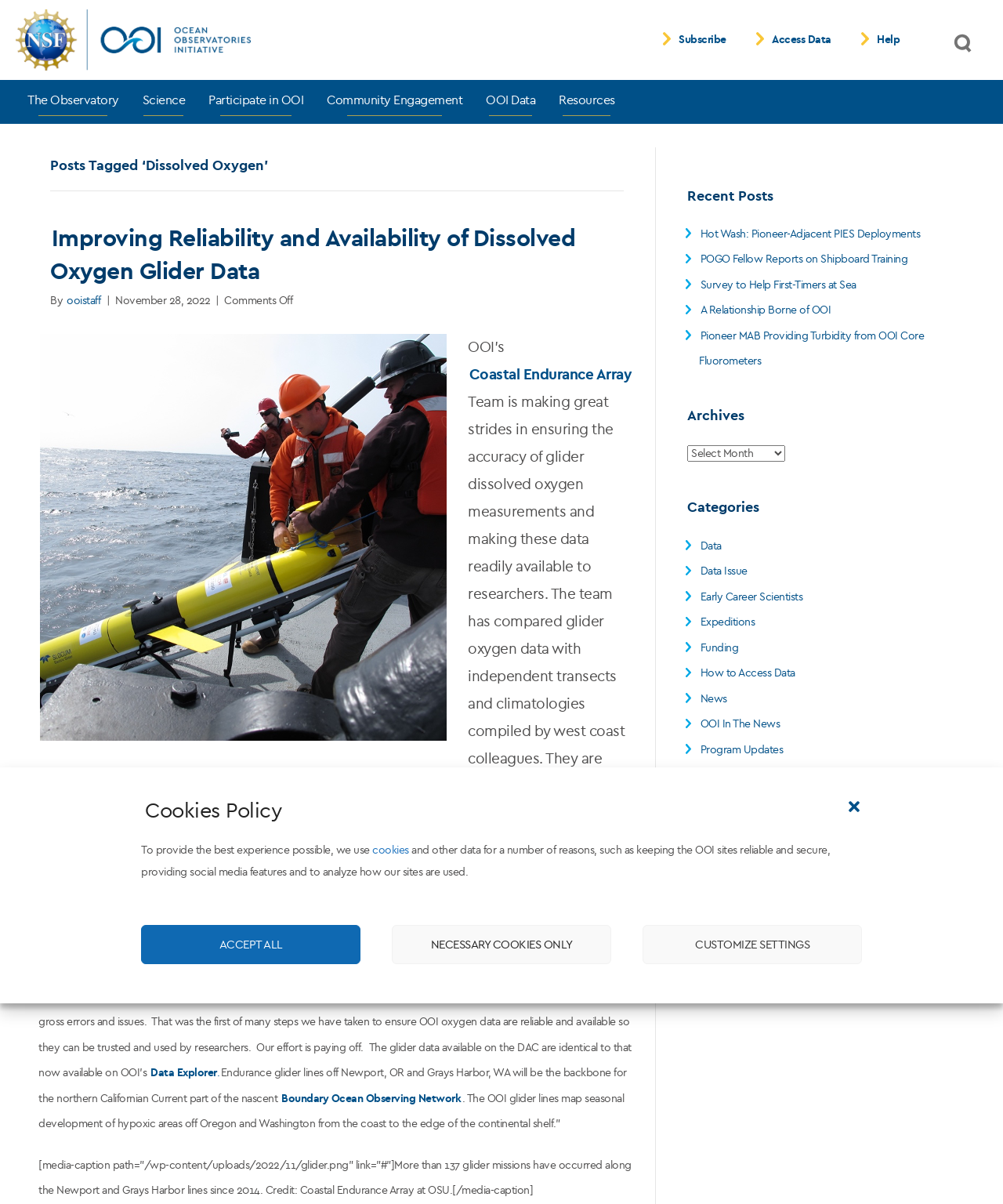What is the name of the array mentioned in the article?
Please respond to the question with a detailed and informative answer.

The name of the array can be found in the article on the webpage, which mentions the 'Coastal Endurance Array' as the team that is making great strides in ensuring the accuracy of glider dissolved oxygen measurements.